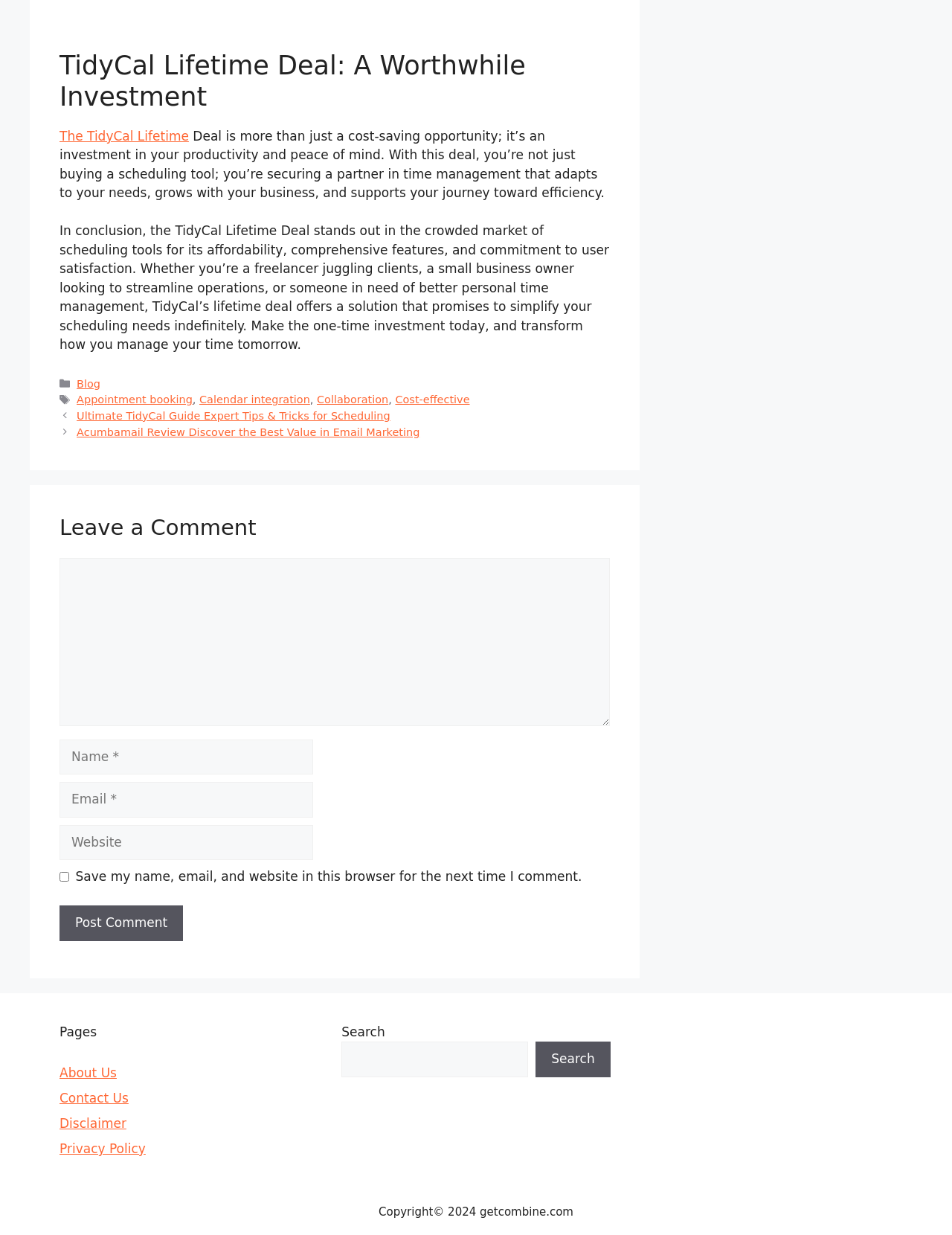What categories are available in the blog section?
Based on the visual information, provide a detailed and comprehensive answer.

In the footer section of the webpage, there is a 'Categories' section that lists several categories, including 'Appointment booking', 'Calendar integration', 'Collaboration', and 'Cost-effective'. These categories are likely related to the blog section of the webpage.